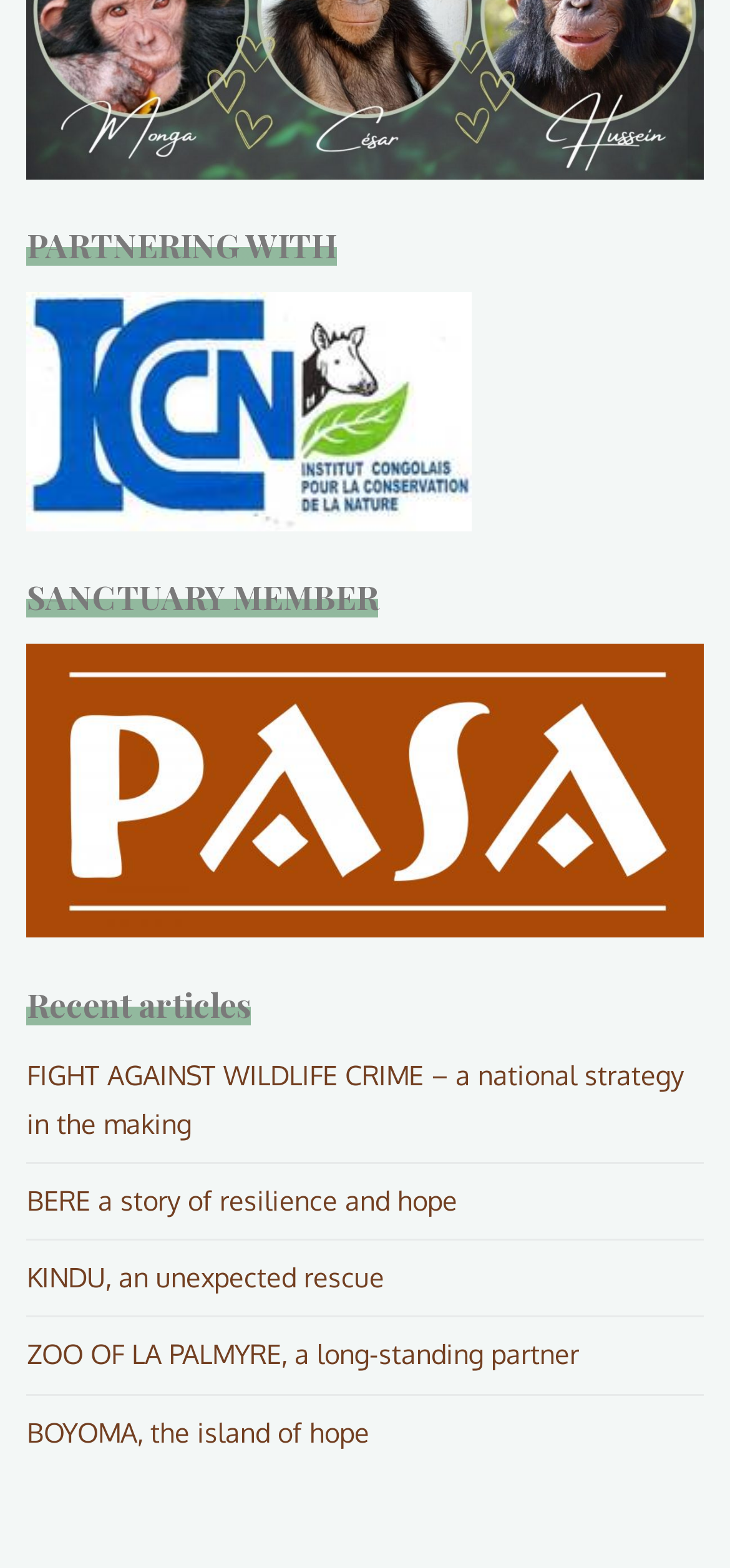Please provide a comprehensive response to the question below by analyzing the image: 
What is the theme of the webpage content?

Based on the webpage content, including the headings and article titles, it appears that the theme is related to wildlife conservation, with a focus on partnering with organizations and sharing stories about conservation efforts.